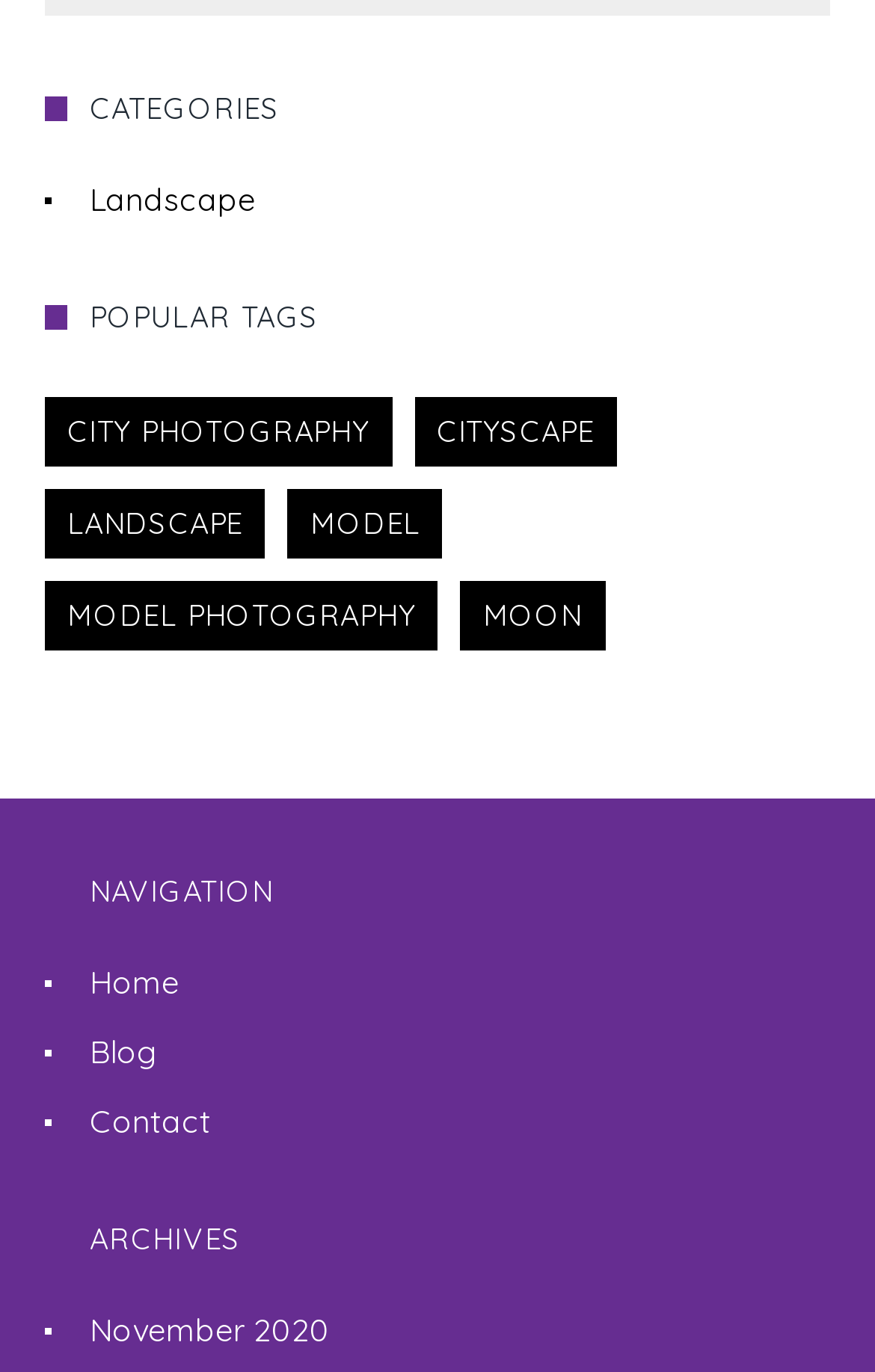From the webpage screenshot, predict the bounding box coordinates (top-left x, top-left y, bottom-right x, bottom-right y) for the UI element described here: model photography

[0.051, 0.424, 0.501, 0.474]